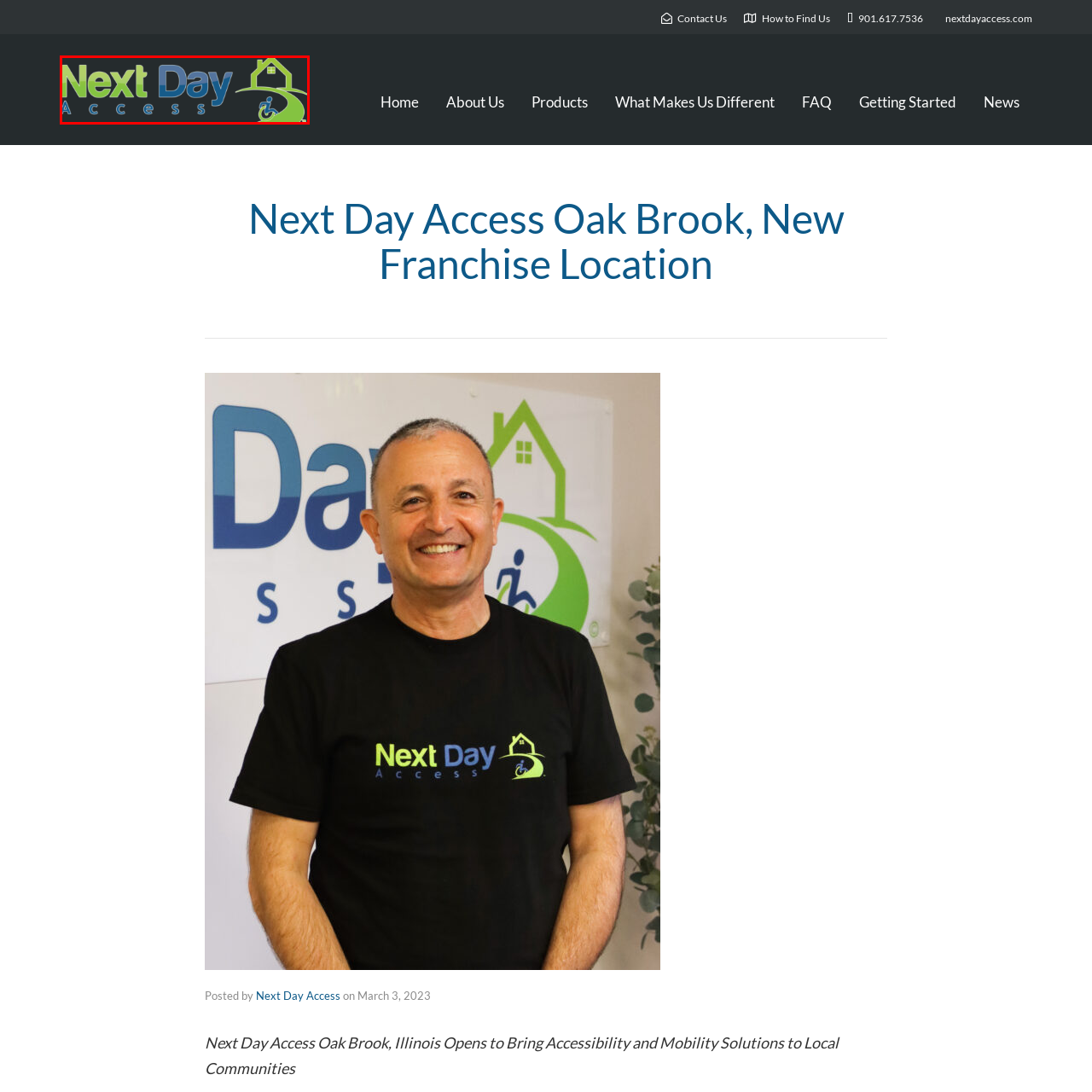Provide an in-depth caption for the image inside the red boundary.

The image displays the logo of "Next Day Access," a company dedicated to providing accessibility and mobility solutions. The logo features the words "Next Day Access" prominently, with the word "Next" in a vibrant green and "Day Access" in a gradient blue, symbolizing their commitment to modern and efficient service. Accompanying the text is a stylized house graphic, along with a wheelchair icon, reinforcing the company’s focus on enhancing accessibility for individuals in their homes and communities. This logo sets a professional tone, conveying reliability and community care, significant for their new franchise location in Oak Brook, Illinois.